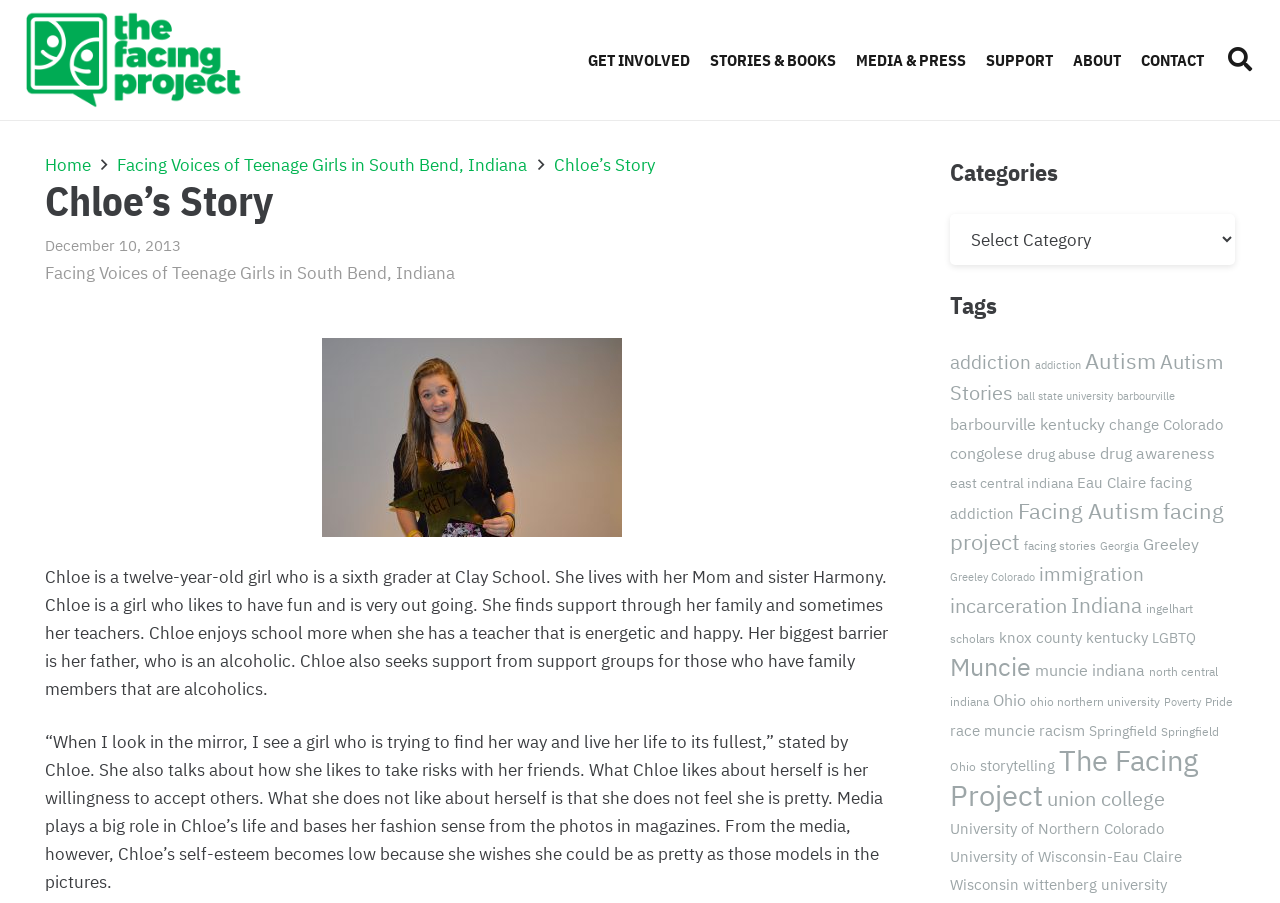Determine the bounding box coordinates for the region that must be clicked to execute the following instruction: "Read Chloe's story".

[0.035, 0.627, 0.694, 0.775]